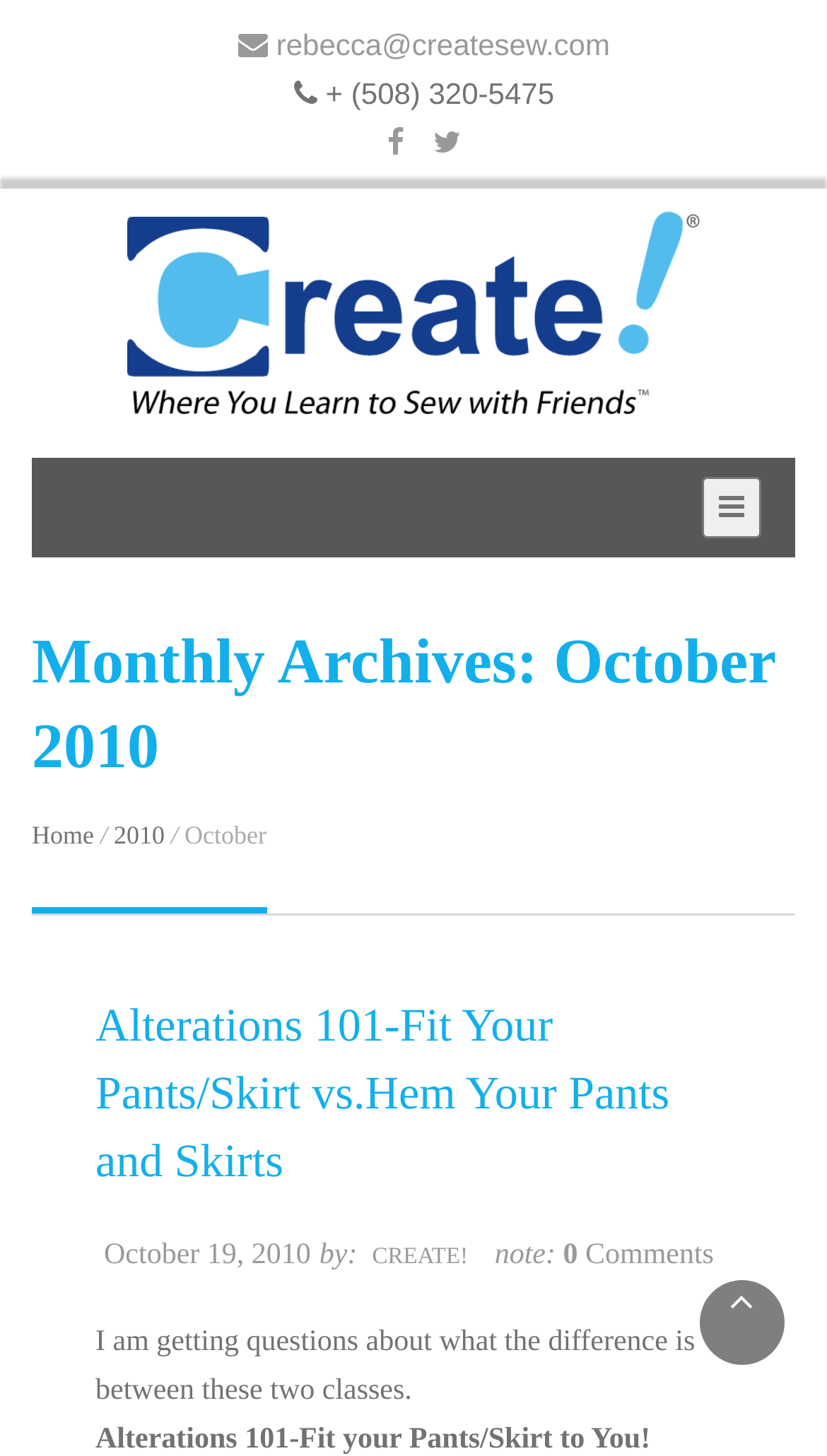What is the phone number on the webpage? Analyze the screenshot and reply with just one word or a short phrase.

(508) 320-5475